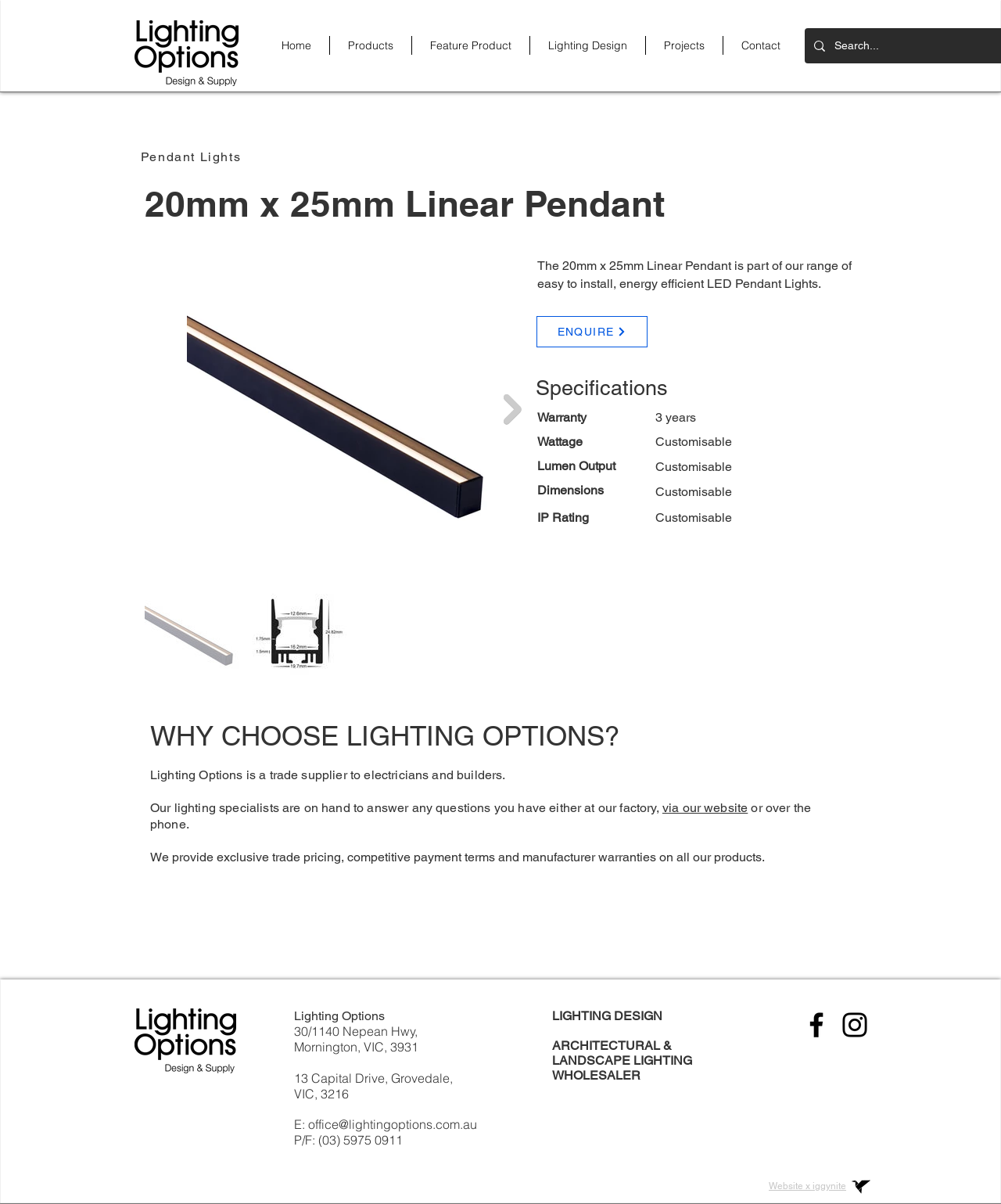Determine the bounding box coordinates in the format (top-left x, top-left y, bottom-right x, bottom-right y). Ensure all values are floating point numbers between 0 and 1. Identify the bounding box of the UI element described by: Website x iggynite

[0.768, 0.981, 0.845, 0.99]